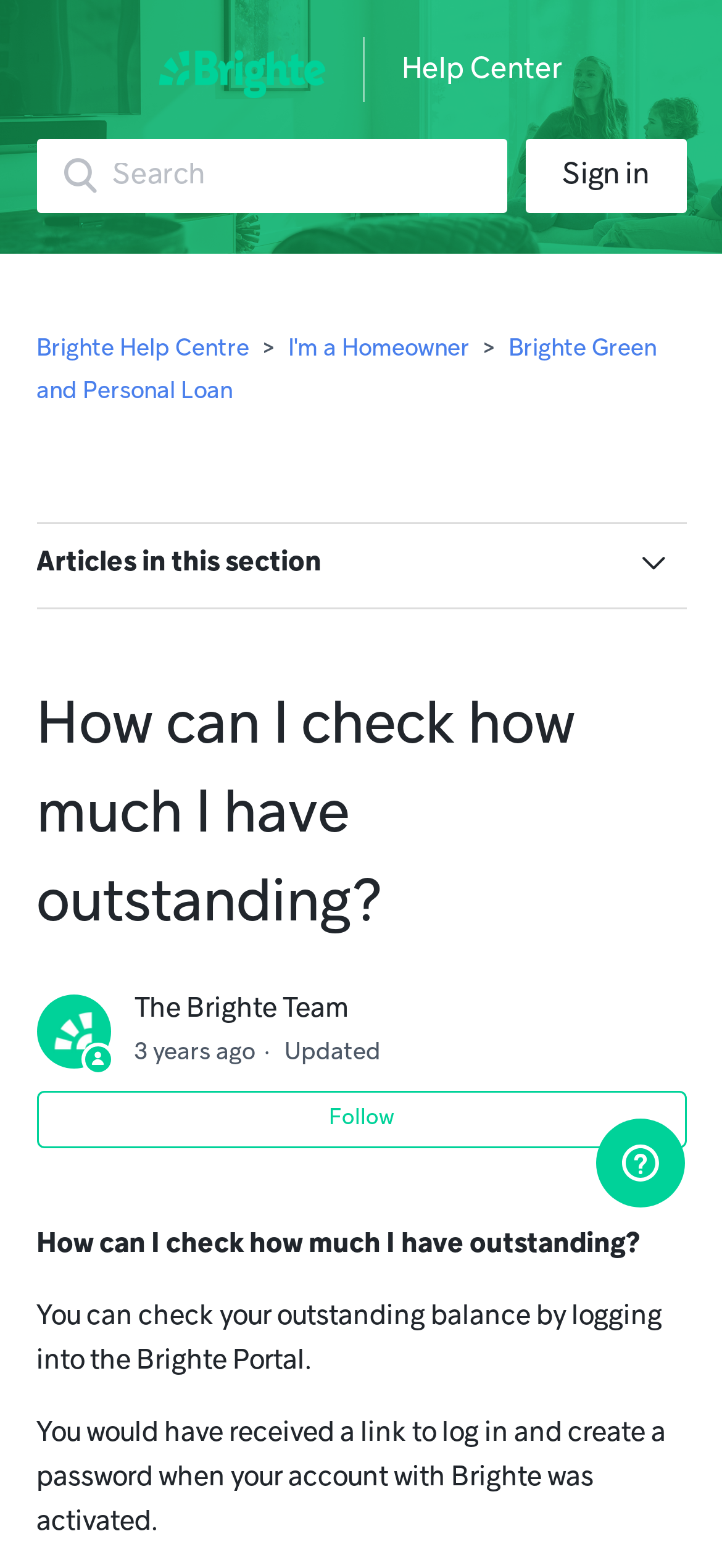Please find the bounding box coordinates for the clickable element needed to perform this instruction: "Sign in to your account".

[0.727, 0.089, 0.95, 0.136]